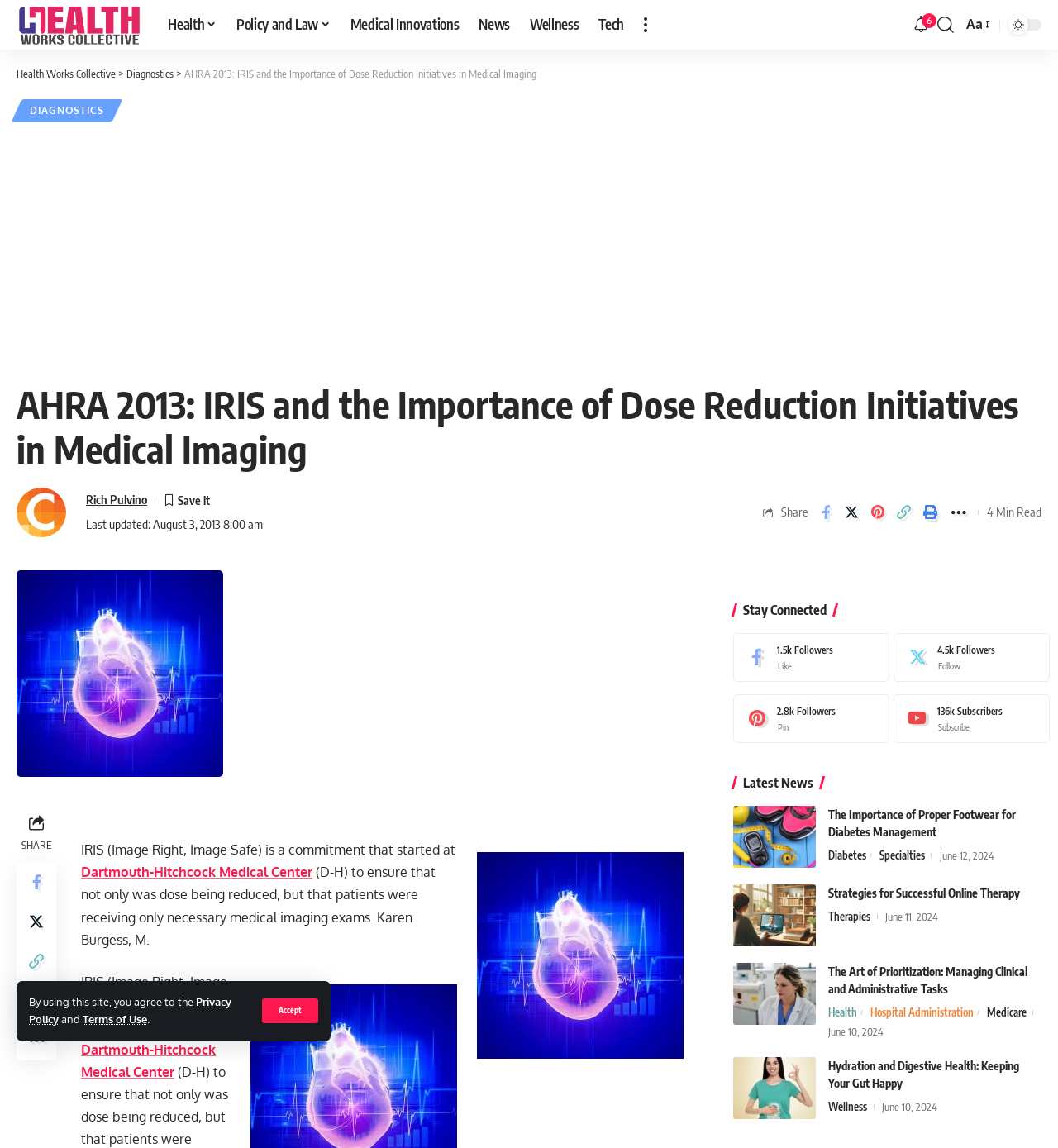Determine the bounding box coordinates of the region that needs to be clicked to achieve the task: "Search for a topic".

None